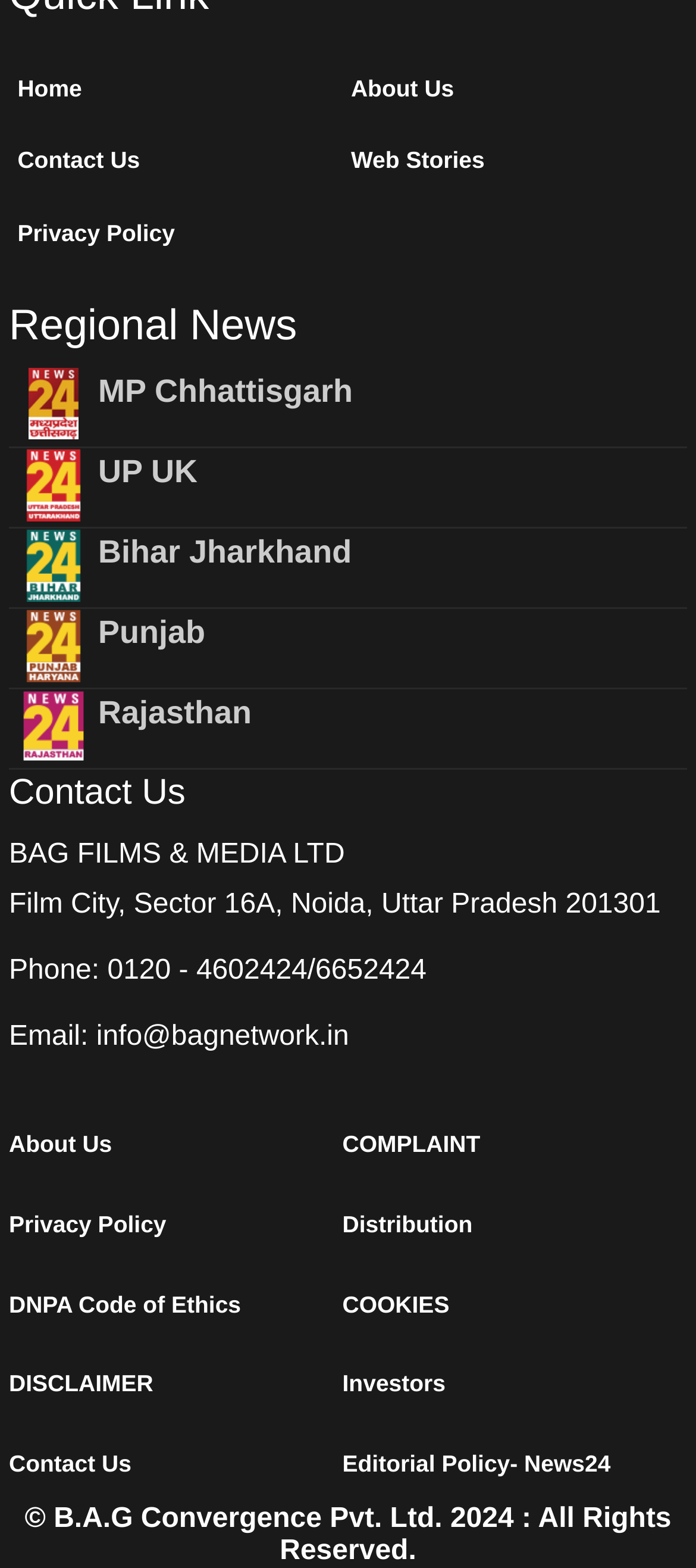Based on the element description "housing", predict the bounding box coordinates of the UI element.

None